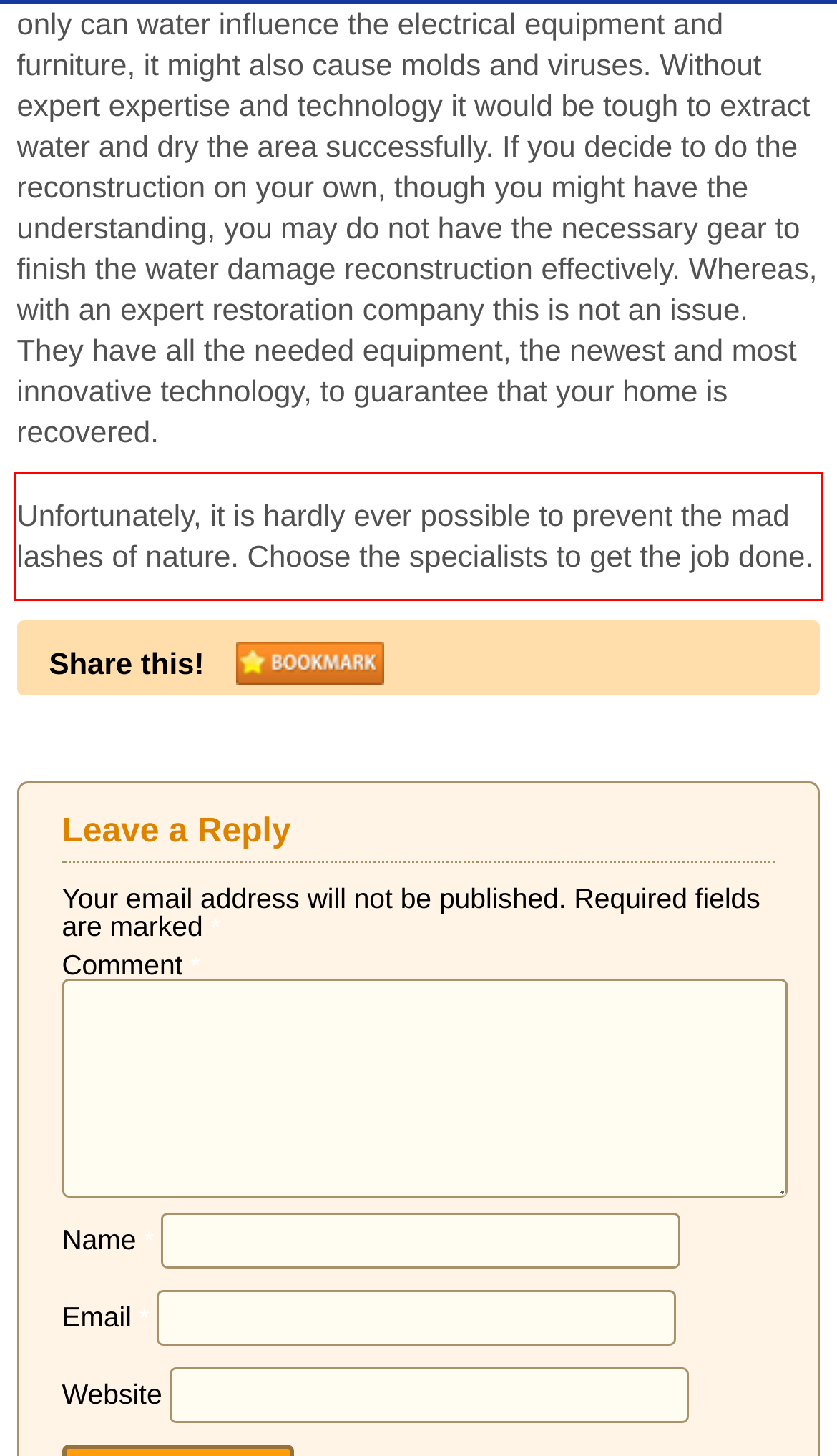Analyze the webpage screenshot and use OCR to recognize the text content in the red bounding box.

Unfortunately, it is hardly ever possible to prevent the mad lashes of nature. Choose the specialists to get the job done.